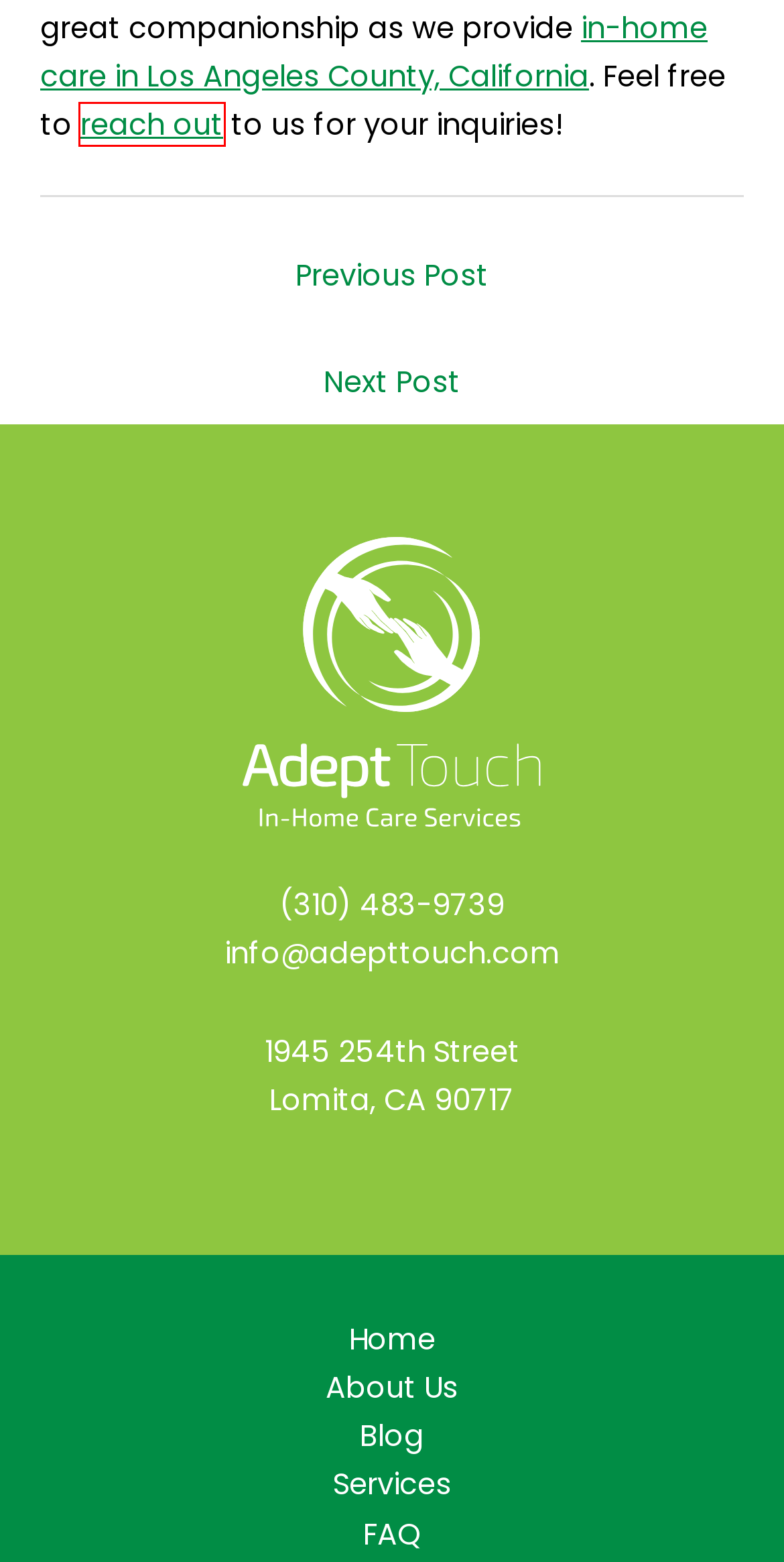Consider the screenshot of a webpage with a red bounding box around an element. Select the webpage description that best corresponds to the new page after clicking the element inside the red bounding box. Here are the candidates:
A. In-Home Care Agency | Services
B. Knowing Some Typical Superfoods to Eat
C. Assistance with Daily Living | Contact
D. Home Care | FAQ | Adept Touch In-Home Care Services LLC
E. In-Home Care | Los Angeles County, CA
F. Companionship | Home Care Aides
G. In-Home Care Services Agency | Blog
H. How Can Dementia Be Dangerous?

C